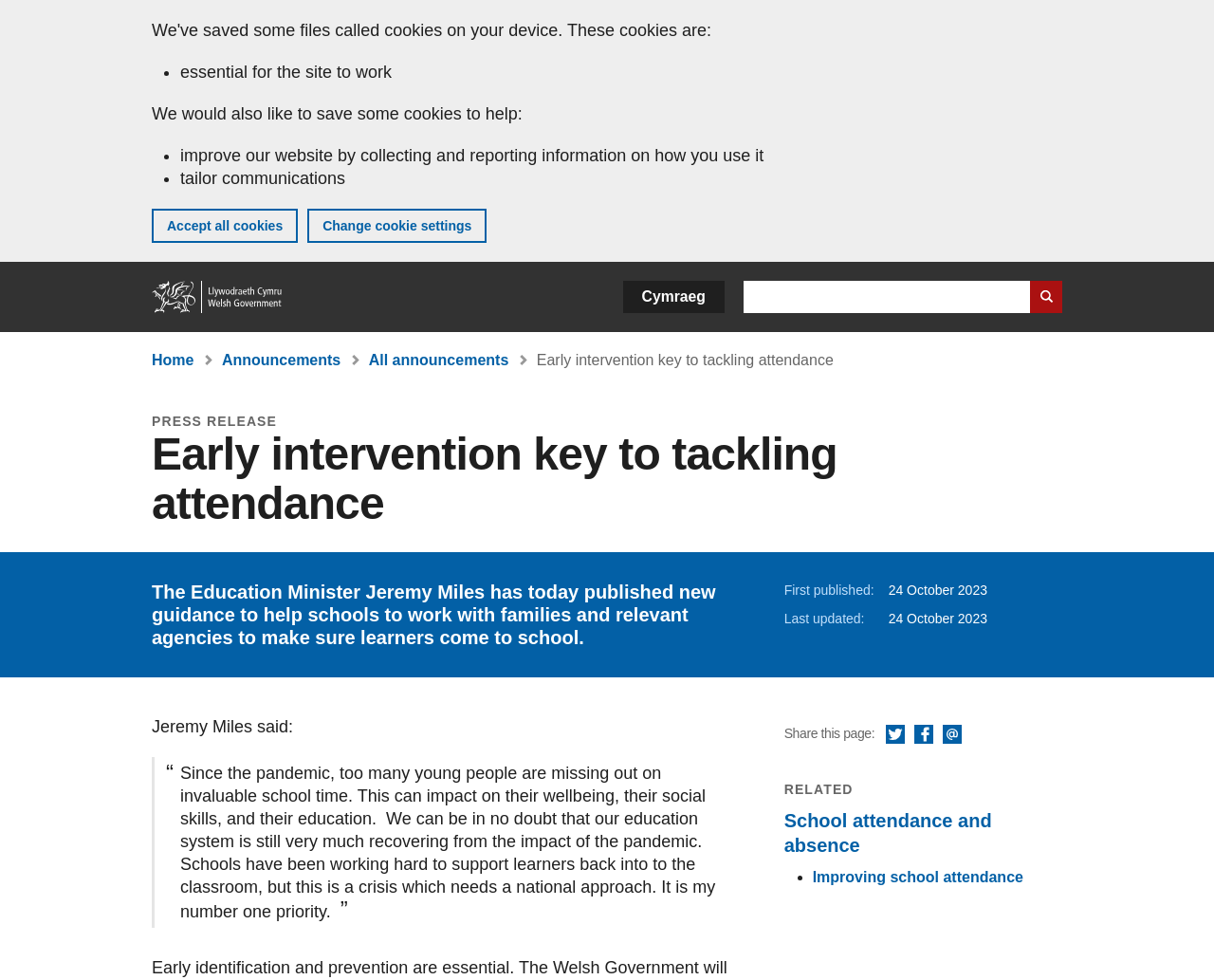Analyze and describe the webpage in a detailed narrative.

The webpage is about a press release from the Education Minister Jeremy Miles regarding new guidance to help schools work with families and relevant agencies to ensure learners attend school. 

At the top of the page, there is a banner about cookies on the website, with options to accept all cookies or change cookie settings. Below this, there are links to skip to the main content, navigate to the home page, and search the website. A language selection option is also available.

The main content of the page is divided into sections. The first section displays the title of the press release, "Early intervention key to tackling attendance", and a brief summary of the release. Below this, there is a section with breadcrumb links, showing the navigation path from the home page to the current page.

The next section contains the main content of the press release, including a quote from the Education Minister. This section also displays the publication and last updated dates.

Following this, there is a section with social media links to share the page. The final section is related to the topic of school attendance, with links to subtopics and related articles.

Throughout the page, there are no images, but there are various UI elements, including links, buttons, text boxes, and navigation menus. The layout is organized, with clear headings and concise text, making it easy to navigate and read.